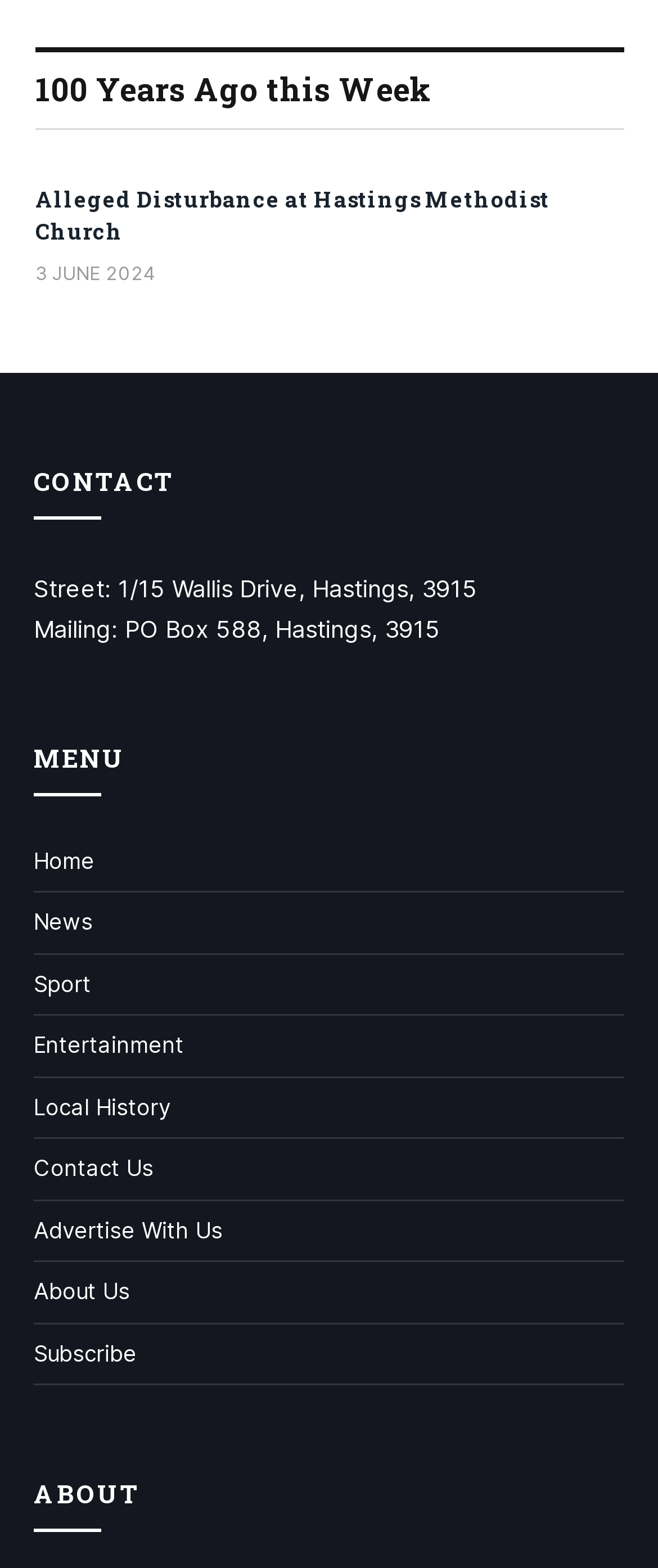Specify the bounding box coordinates of the element's region that should be clicked to achieve the following instruction: "visit the home page". The bounding box coordinates consist of four float numbers between 0 and 1, in the format [left, top, right, bottom].

[0.051, 0.54, 0.144, 0.557]